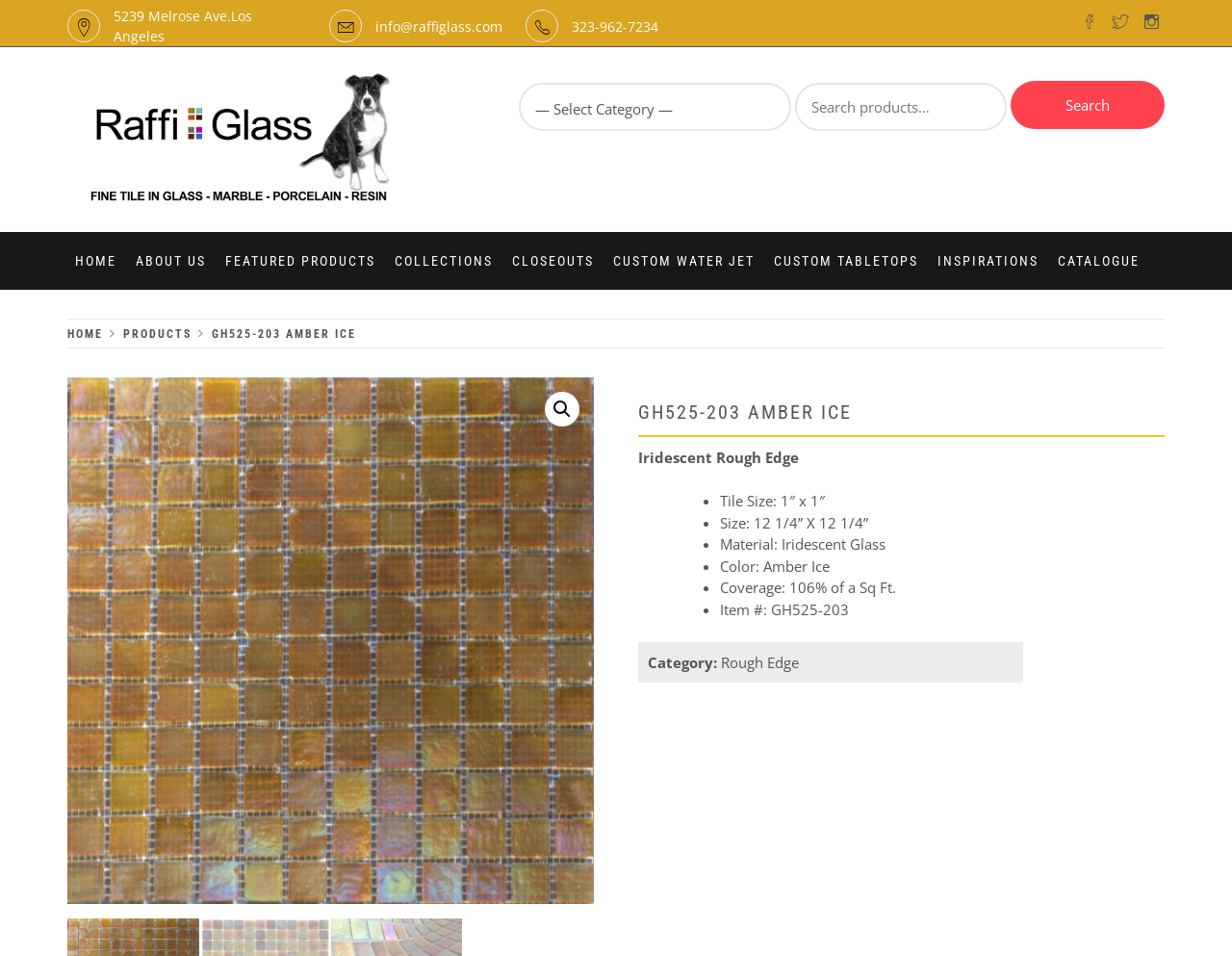Identify the bounding box coordinates for the region to click in order to carry out this instruction: "View Raffi glass catalogue". Provide the coordinates using four float numbers between 0 and 1, formatted as [left, top, right, bottom].

[0.852, 0.242, 0.931, 0.303]